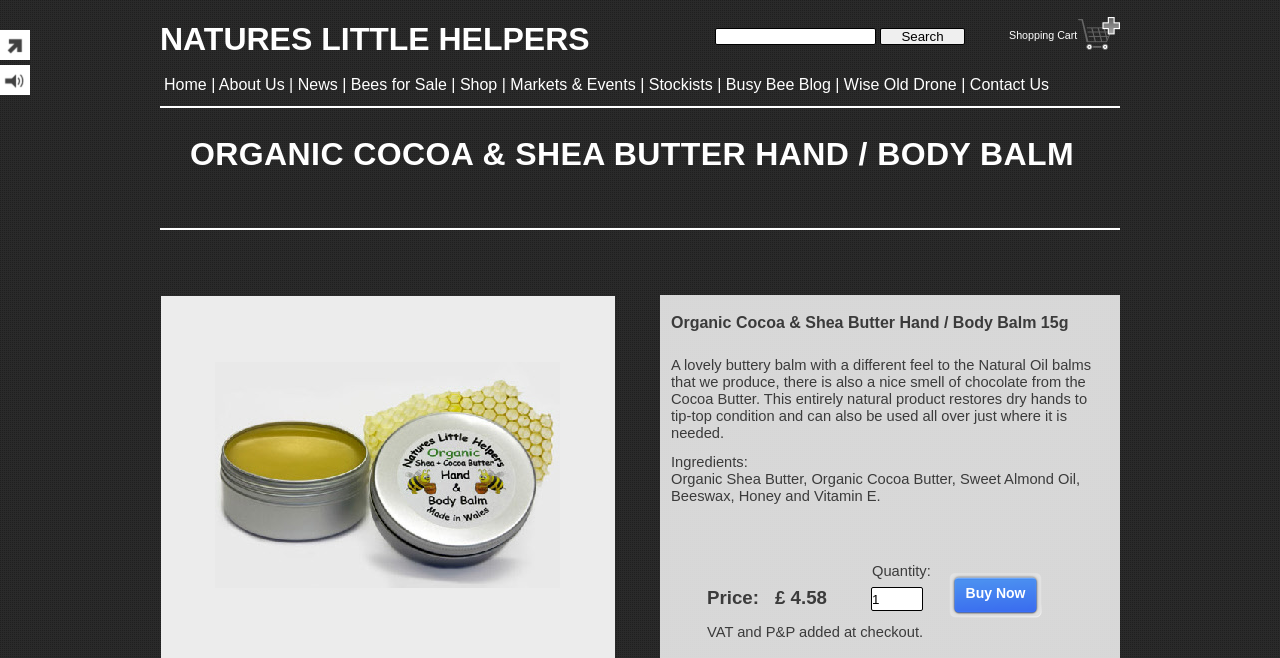Convey a detailed summary of the webpage, mentioning all key elements.

This webpage is about a product called "Organic Cocoa & Shea Butter Hand / Body Balm" from "Natures Little Helpers". At the top left, there is a video and a logo "Home" with a link to the homepage. Below the logo, the brand name "NATURES LITTLE HELPERS" is displayed prominently.

On the right side of the top section, there is a price display showing "£ 3.75" with a label "Price:" and a note "VAT and P&P added at checkout." Next to the price, there is a quantity selector with a default value of "1" and a "Buy Now" button.

Below the top section, there is a product description area. The product name "ORGANIC COCOA & SHEA BUTTER HAND / BODY BALM" is displayed as a heading, followed by a detailed description of the product in two paragraphs. The description mentions the product's features, such as its buttery feel and chocolate smell, and its uses, including restoring dry hands and skin.

On the right side of the product description area, there is another price display showing "£ 4.58" with a label "Price:" and a note "VAT and P&P added at checkout." Next to the price, there is another quantity selector with a default value of "1" and a "Buy Now" button.

At the top right, there is a navigation menu with links to various pages, including "Home", "About Us", "News", "Bees for Sale", "Shop", "Markets & Events", "Stockists", "Busy Bee Blog", "Wise Old Drone", and "Contact Us". Below the navigation menu, there is a search bar with a "Search" button.

At the bottom right, there is a "Shopping Cart" area with a submit button.